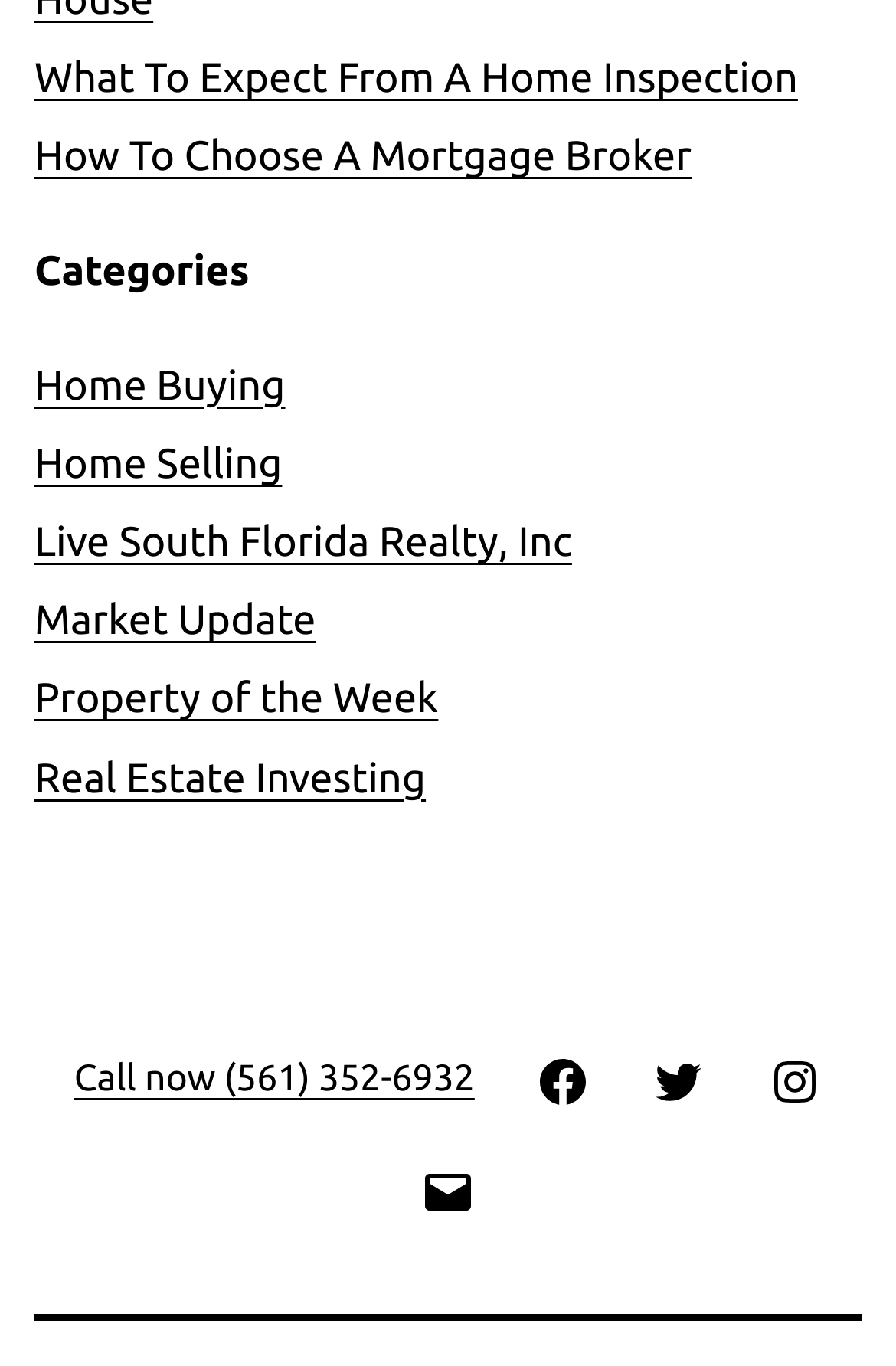Please determine the bounding box coordinates for the element that should be clicked to follow these instructions: "Check 'Property of the Week'".

[0.038, 0.495, 0.489, 0.529]